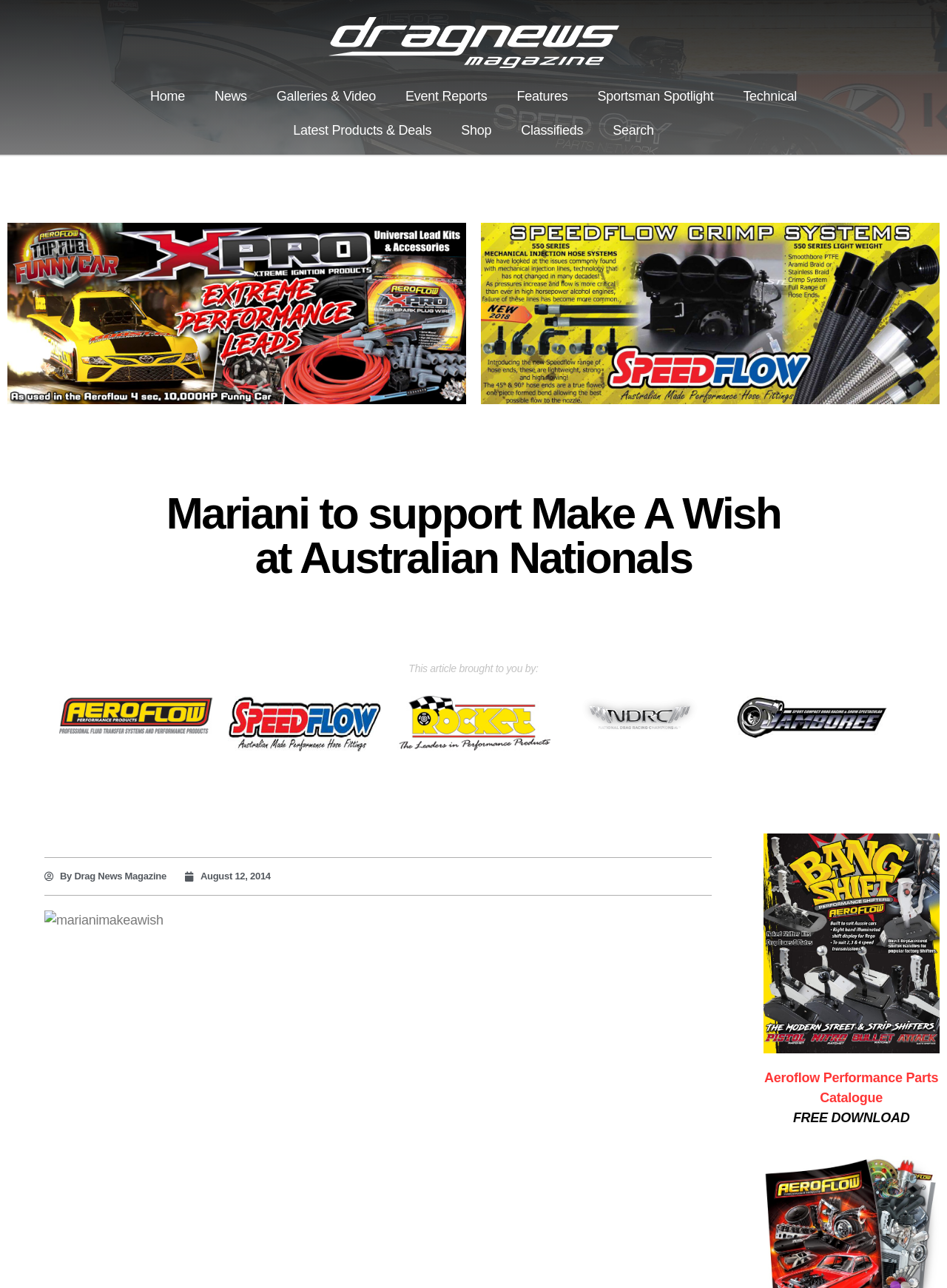Determine the bounding box coordinates of the clickable element necessary to fulfill the instruction: "visit Drag News Magazine". Provide the coordinates as four float numbers within the 0 to 1 range, i.e., [left, top, right, bottom].

[0.047, 0.675, 0.176, 0.686]